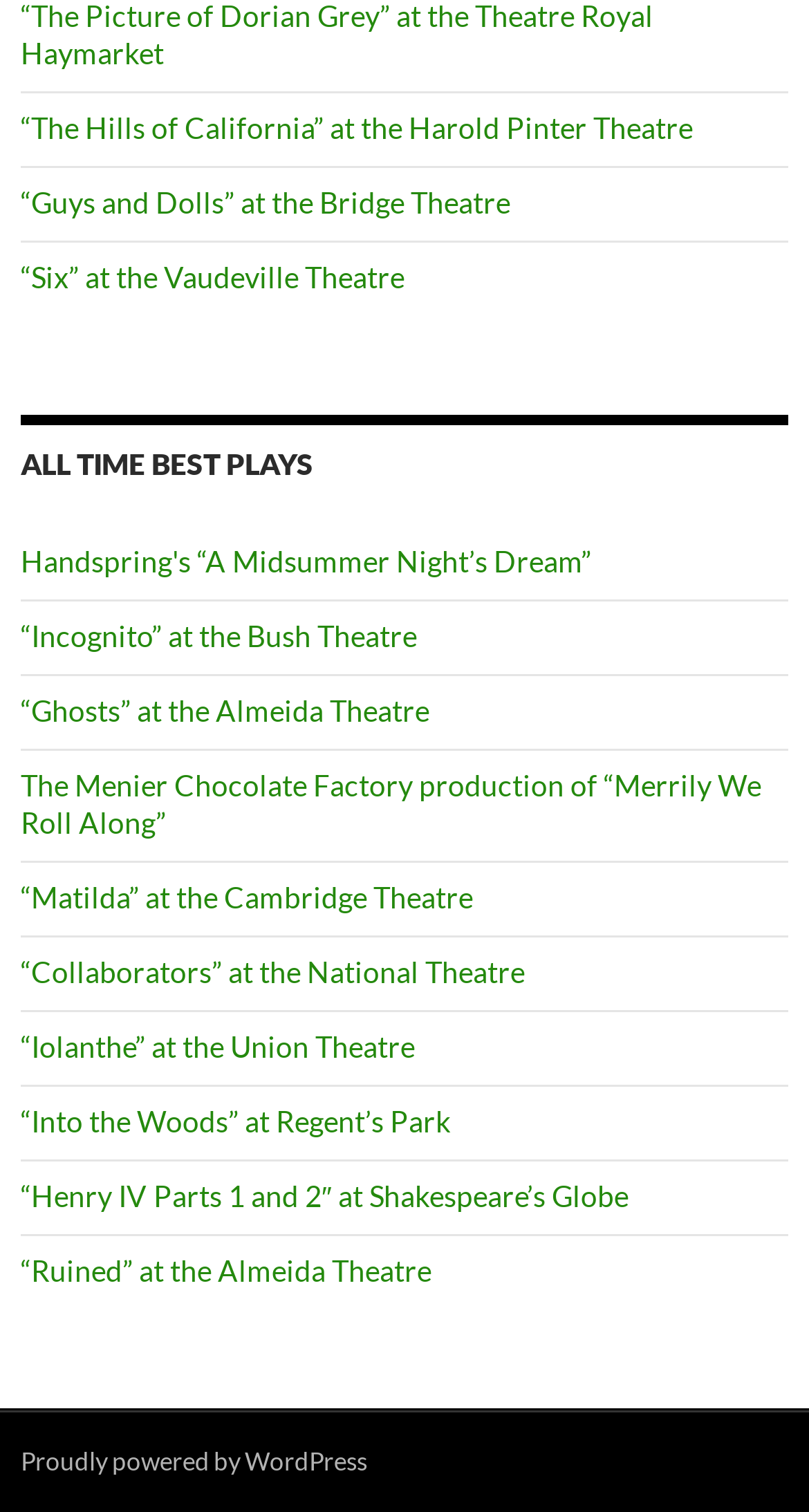Please specify the bounding box coordinates of the clickable region to carry out the following instruction: "check privacy policy". The coordinates should be four float numbers between 0 and 1, in the format [left, top, right, bottom].

None